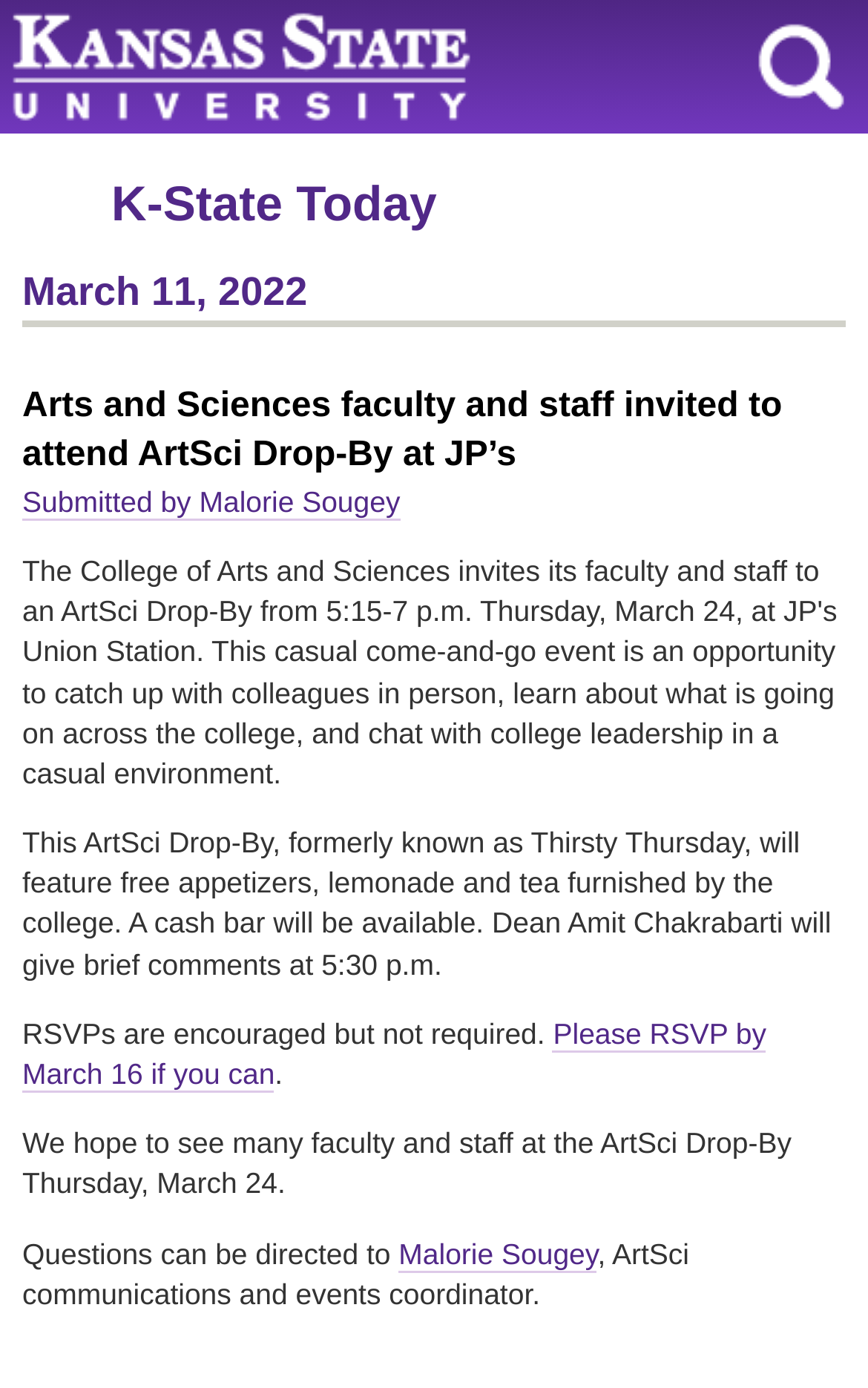Locate the bounding box of the UI element with the following description: "Instagram Link".

None